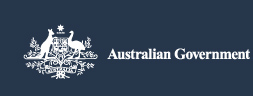What type of font is used for the text 'Australian Government'?
Examine the image and provide an in-depth answer to the question.

The caption describes the font used for the text 'Australian Government' as clear and modern, reflecting the official and authoritative nature of the institution.